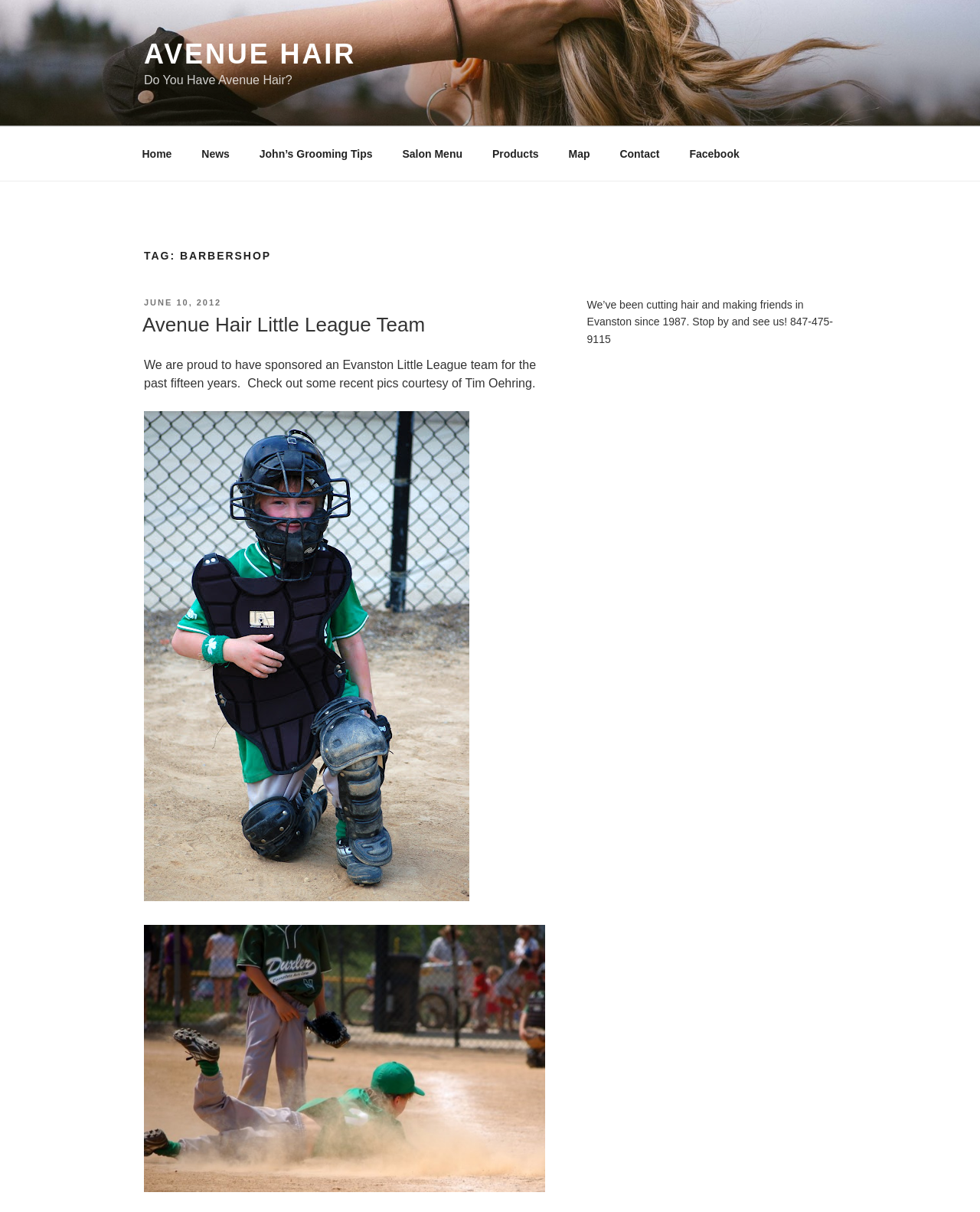How many images are in the blog post?
Refer to the image and provide a detailed answer to the question.

There are two images in the blog post, which can be found below the heading 'Avenue Hair Little League Team'. These images are likely related to the Avenue Hair Little League team.